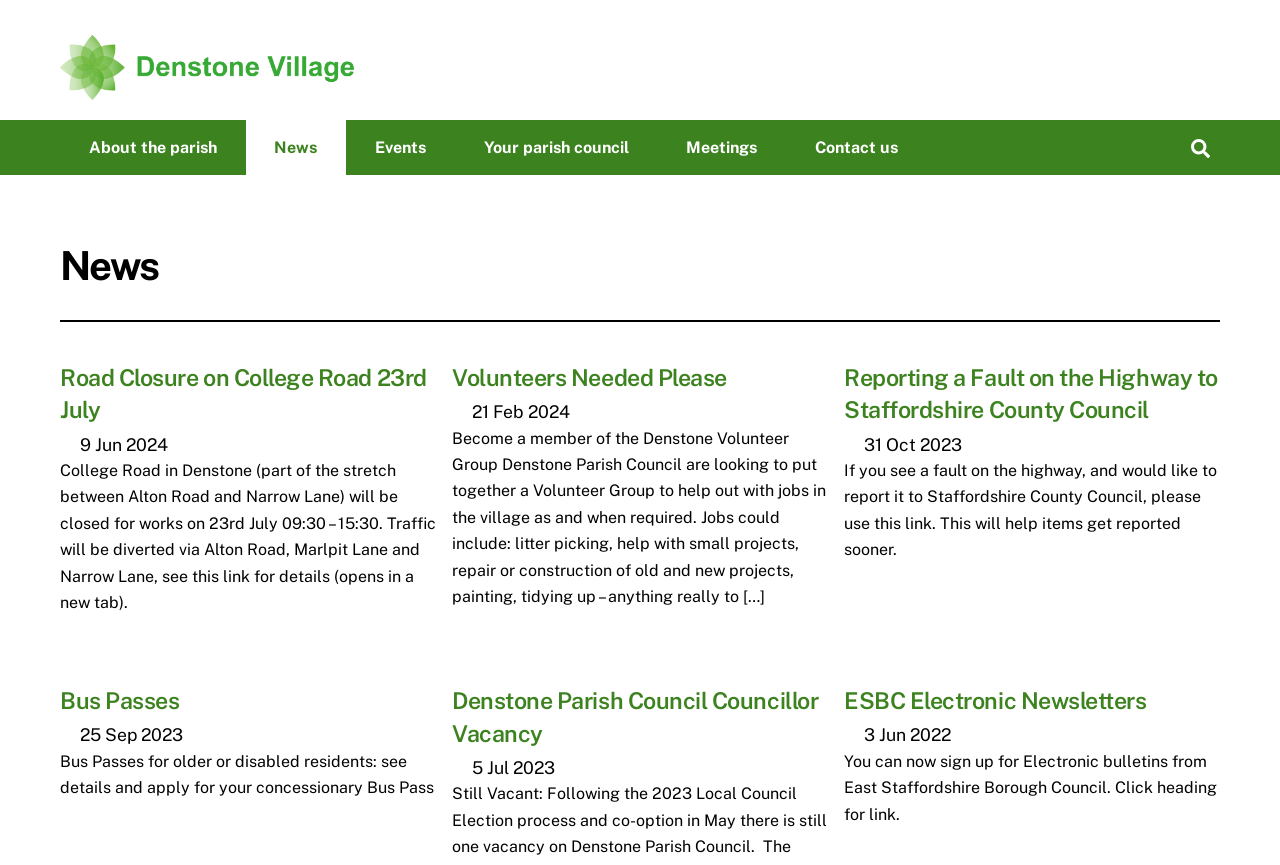Please identify the bounding box coordinates of the area that needs to be clicked to fulfill the following instruction: "Read about the parish."

[0.047, 0.139, 0.192, 0.203]